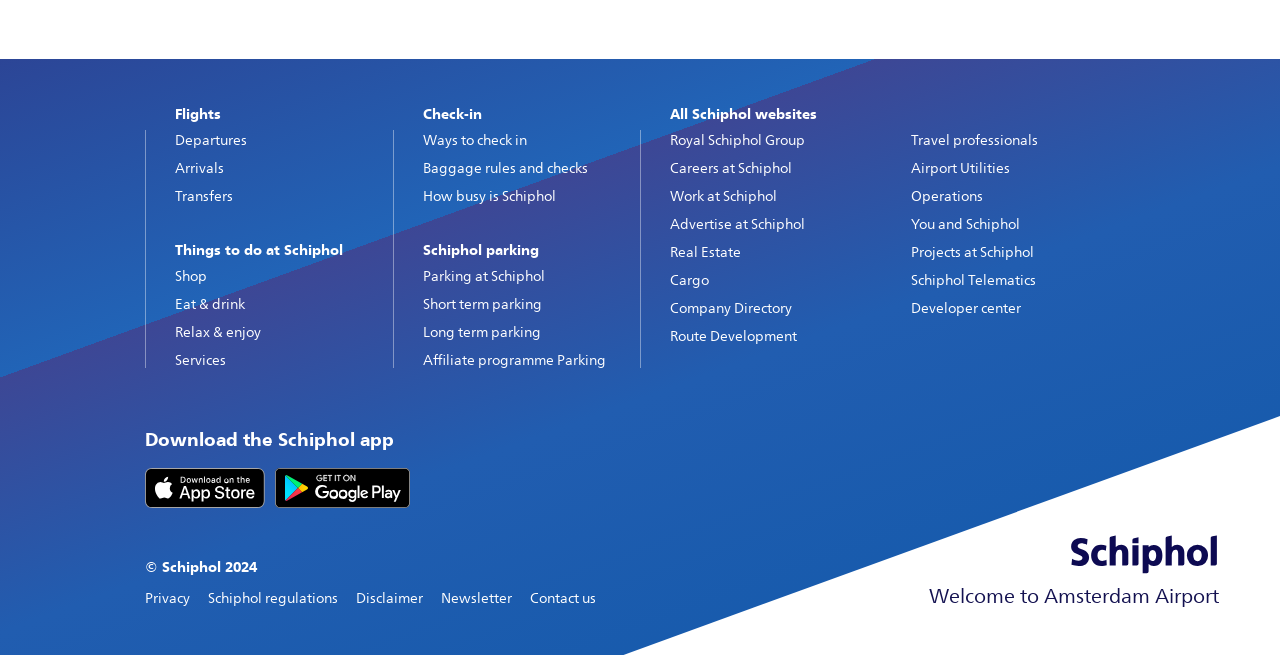Use a single word or phrase to answer the question: 
What is the main purpose of this website?

Airport information